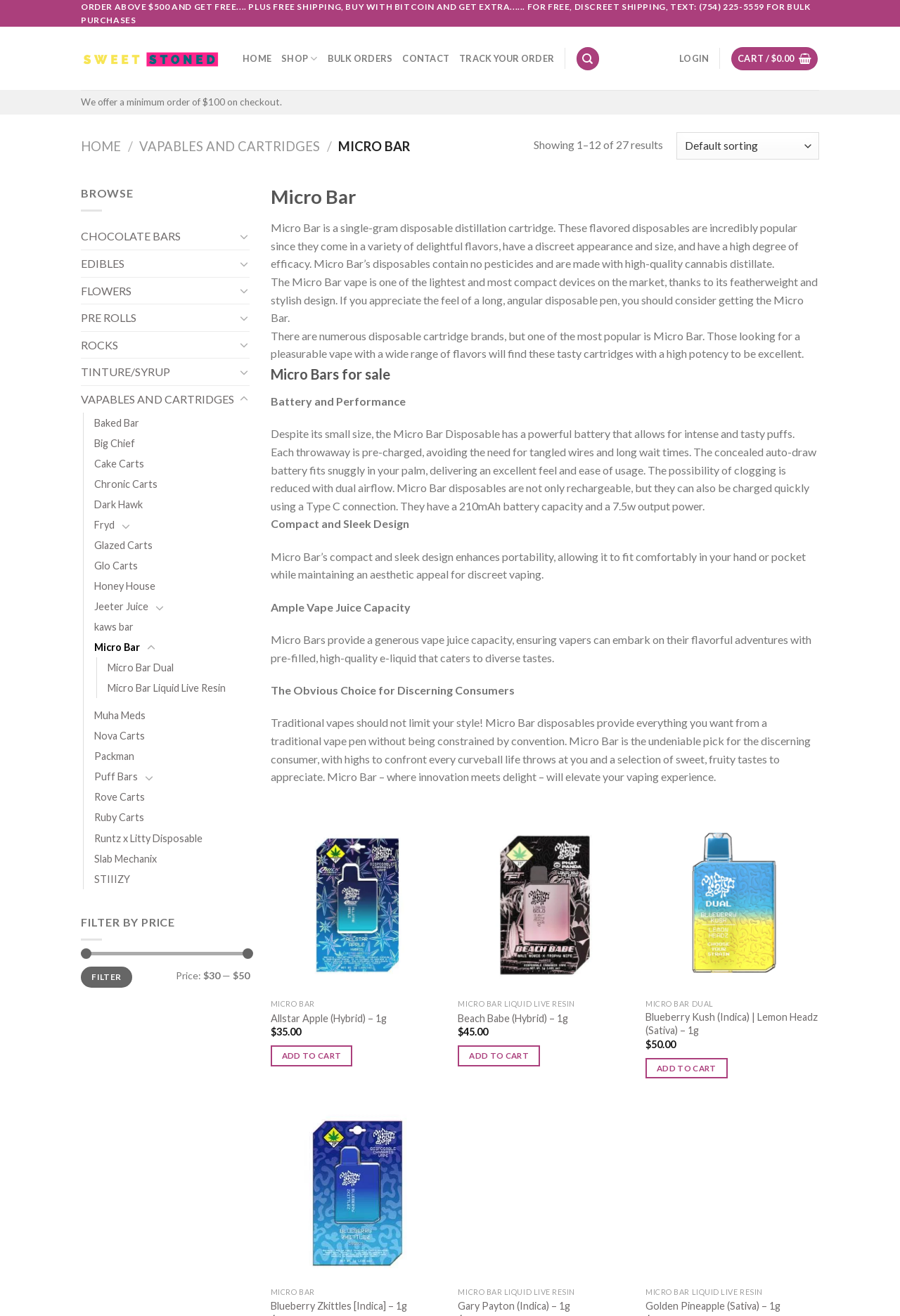Please provide the bounding box coordinates in the format (top-left x, top-left y, bottom-right x, bottom-right y). Remember, all values are floating point numbers between 0 and 1. What is the bounding box coordinate of the region described as: VAPABLES AND CARTRIDGES

[0.09, 0.293, 0.261, 0.313]